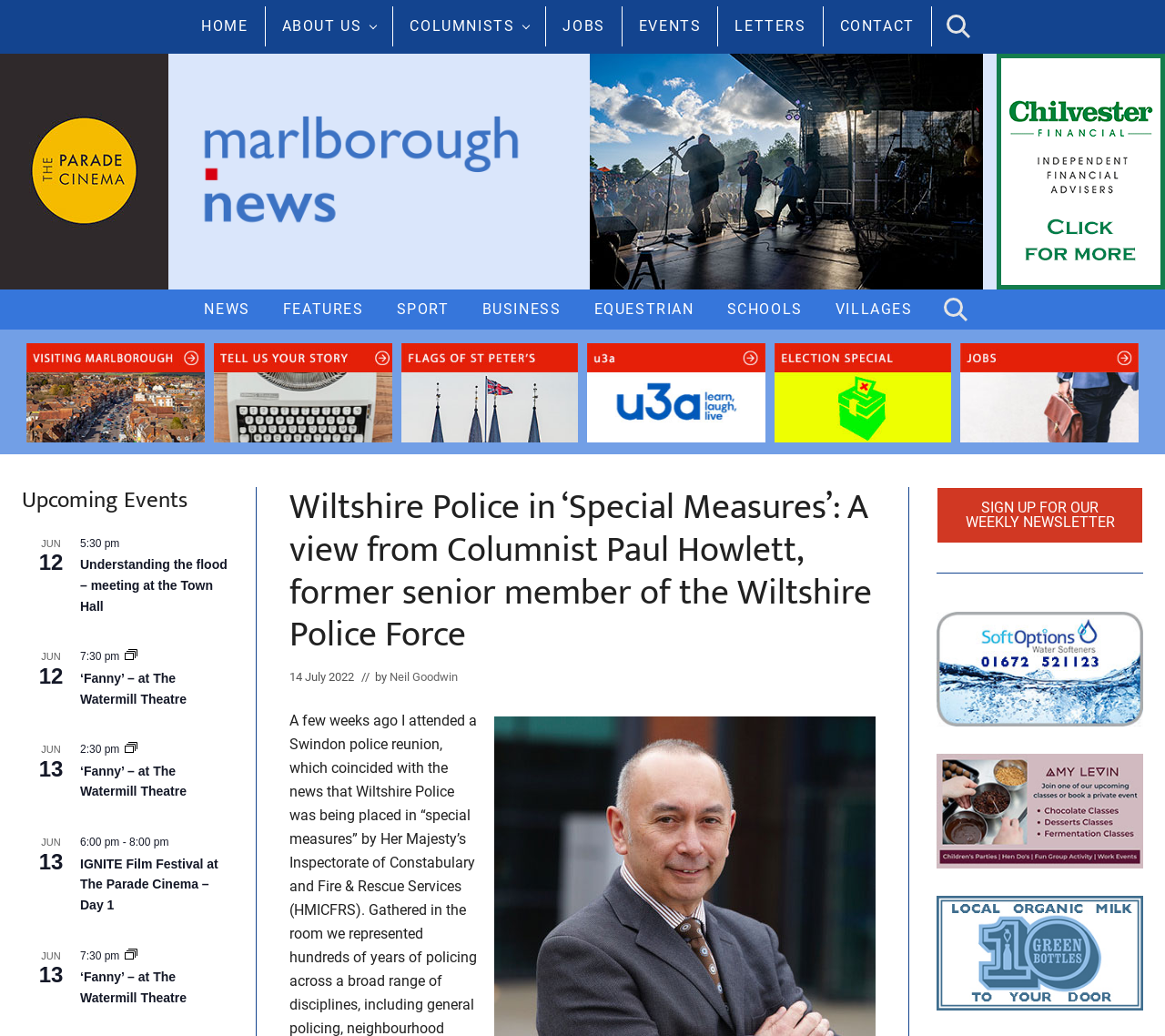Please provide a brief answer to the following inquiry using a single word or phrase:
What is the category of the article 'Wiltshire Police in ‘Special Measures’: A view from Columnist Paul Howlett, former senior member of the Wiltshire Police Force'?

NEWS